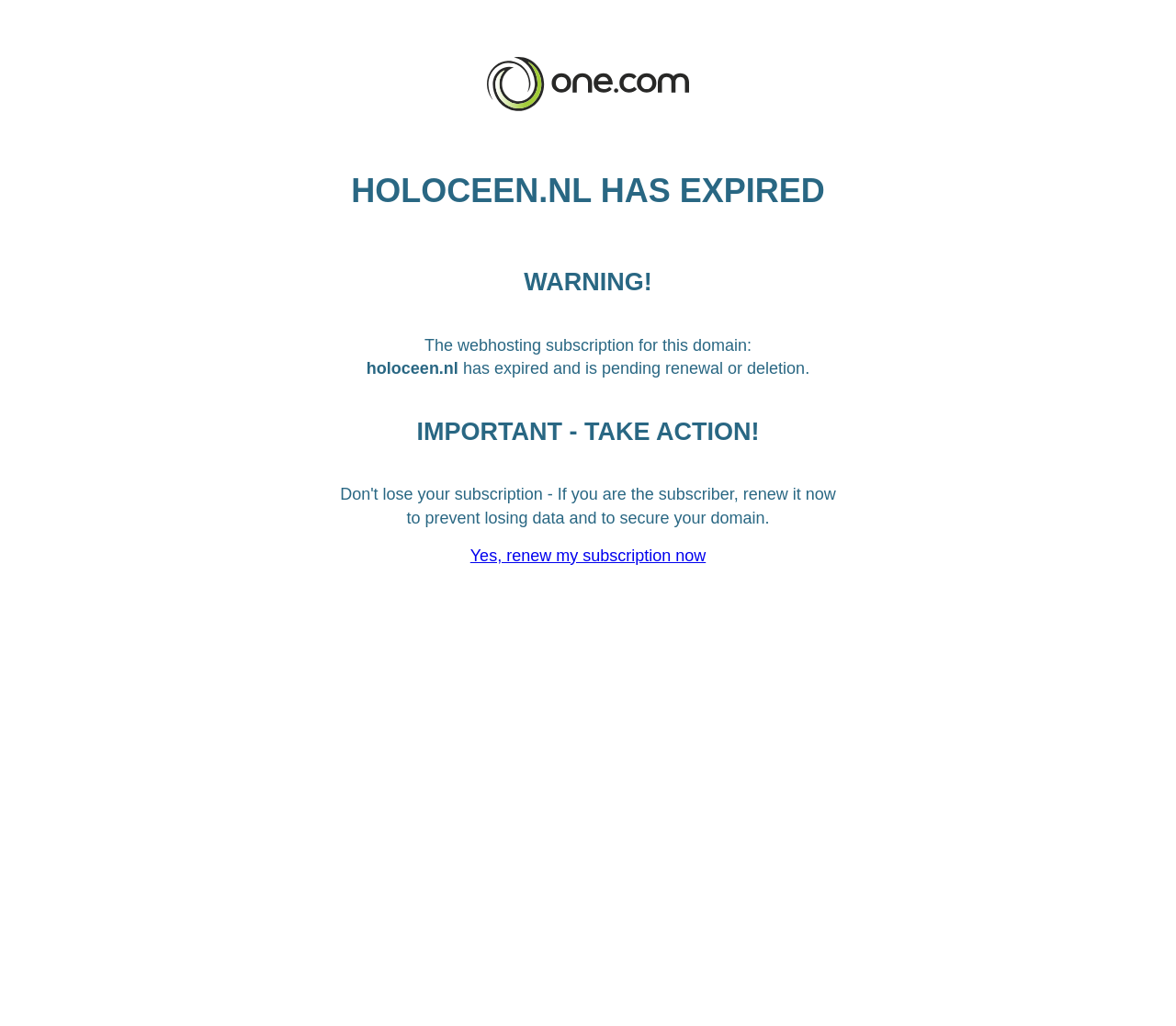Identify the coordinates of the bounding box for the element described below: "Yes, renew my subscription now". Return the coordinates as four float numbers between 0 and 1: [left, top, right, bottom].

[0.4, 0.532, 0.6, 0.55]